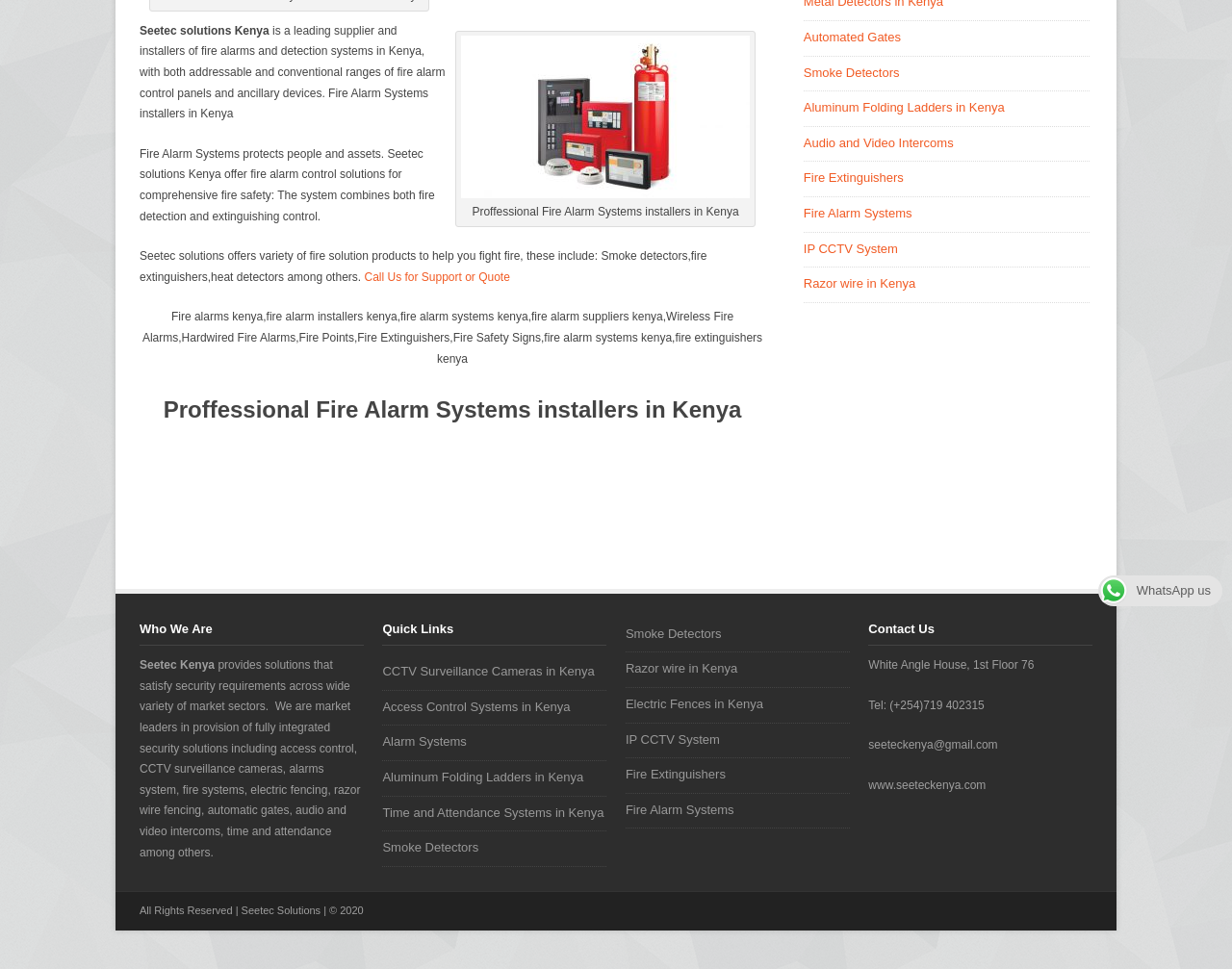Based on the element description Phad Se Padh, identify the bounding box coordinates for the UI element. The coordinates should be in the format (top-left x, top-left y, bottom-right x, bottom-right y) and within the 0 to 1 range.

None